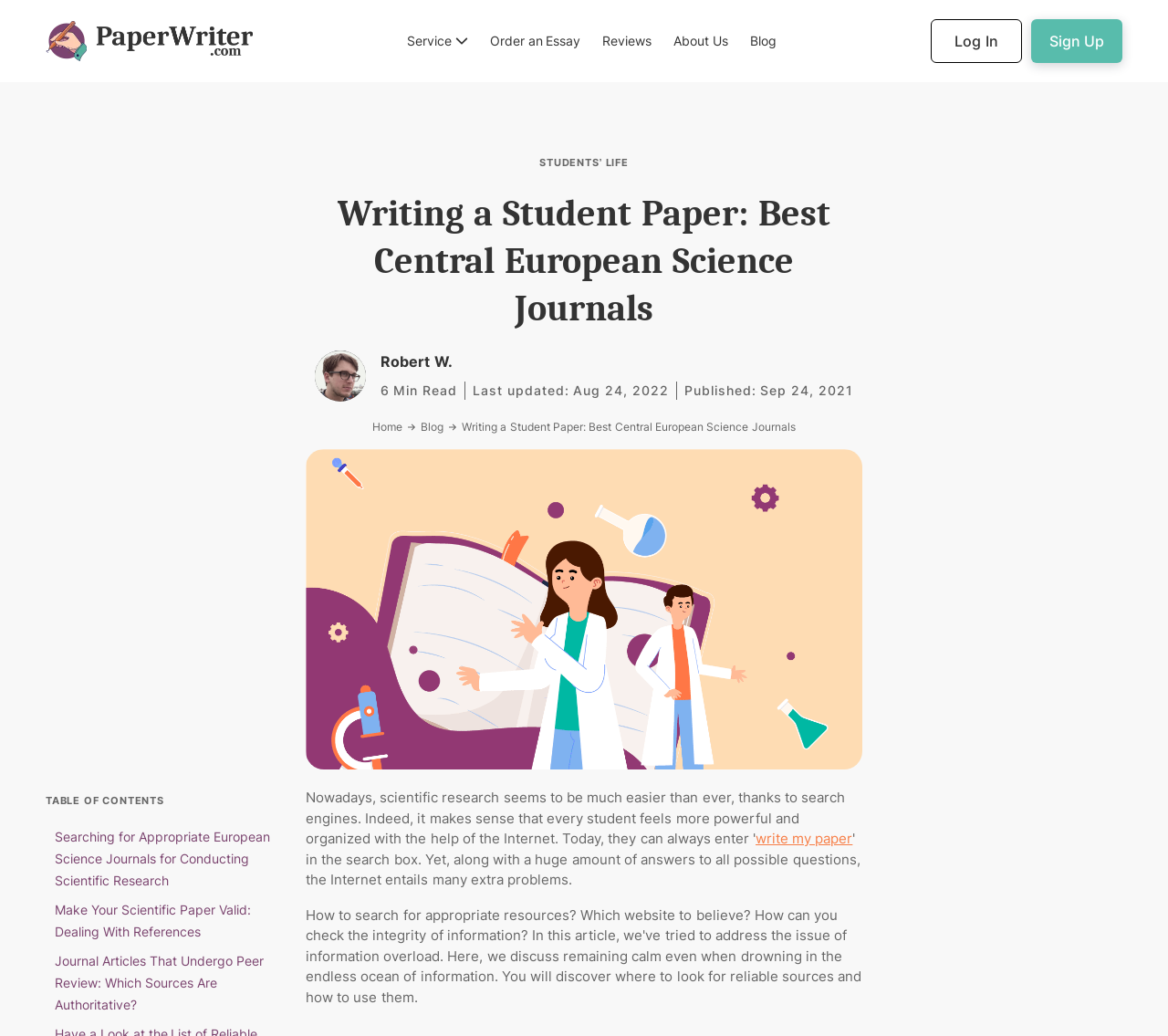Can you identify the bounding box coordinates of the clickable region needed to carry out this instruction: 'Click the 'Order an Essay' button'? The coordinates should be four float numbers within the range of 0 to 1, stated as [left, top, right, bottom].

[0.41, 0.023, 0.507, 0.056]